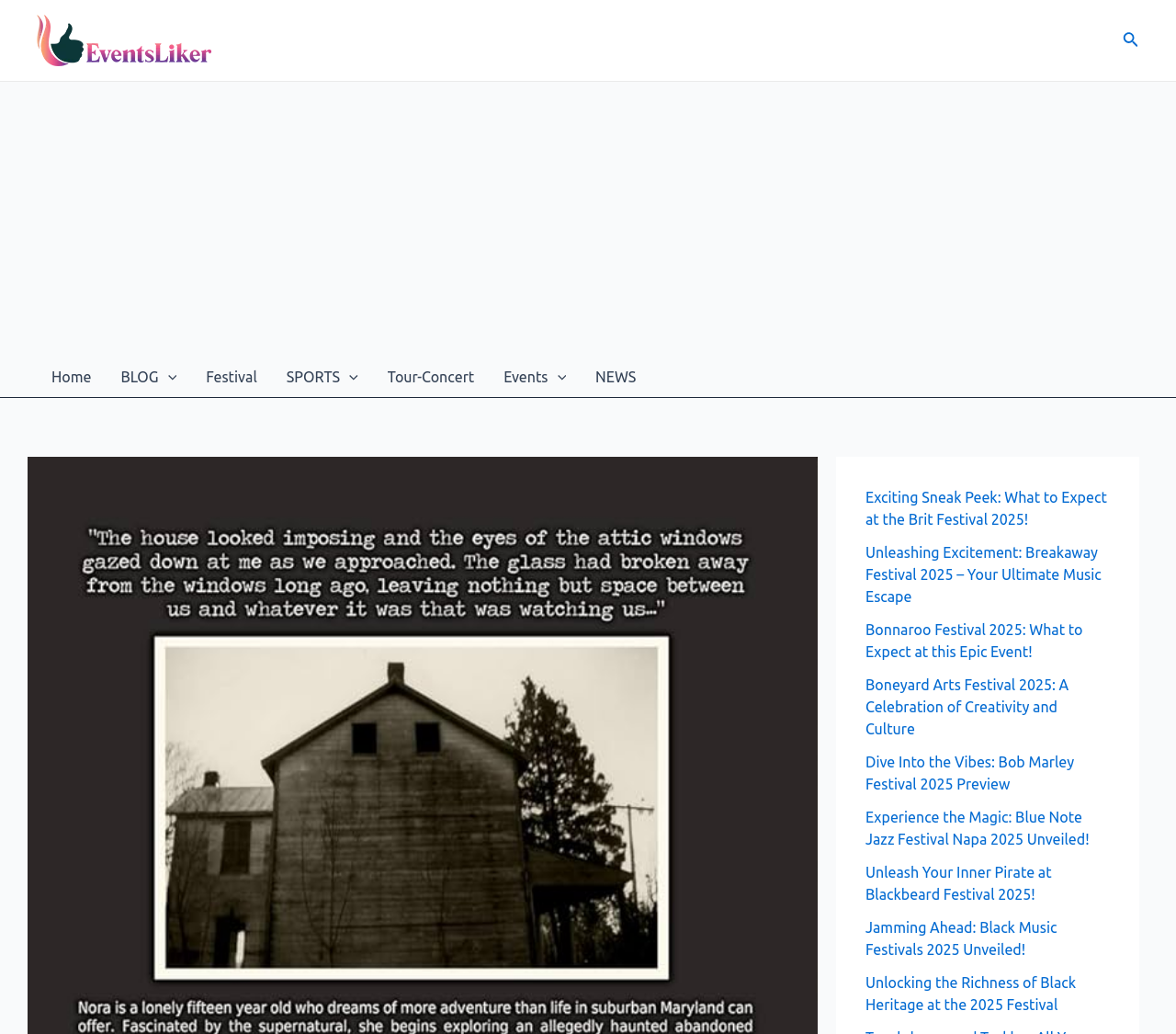Pinpoint the bounding box coordinates for the area that should be clicked to perform the following instruction: "Read about the Brit Festival 2025".

[0.736, 0.473, 0.941, 0.51]